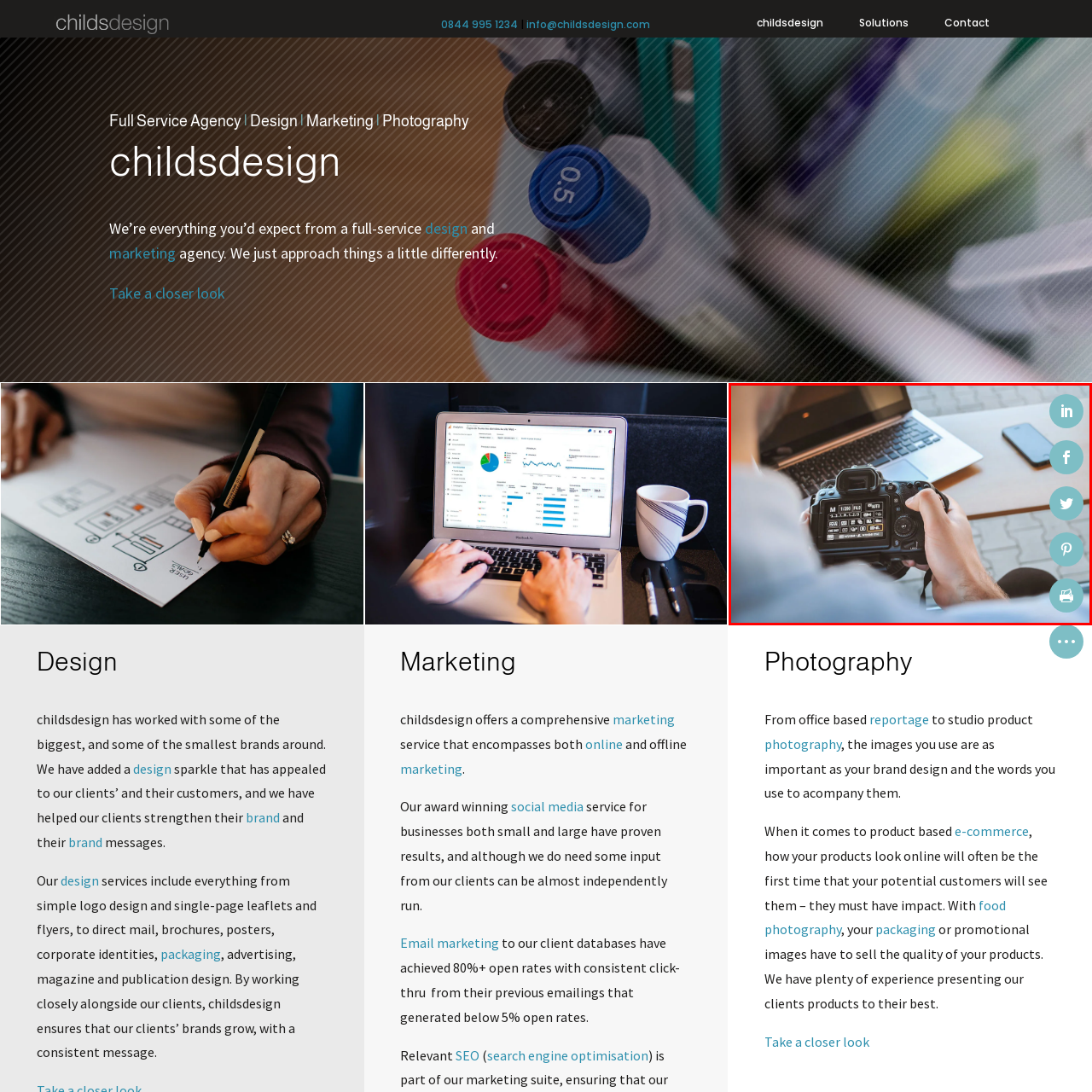Create a thorough description of the image portion outlined in red.

In this image, a person is seated at a table, holding a DSLR camera while focused on the camera's display. The backdrop features a laptop, suggesting a workspace setting, which indicates the potential for photography-related tasks or editing. The individual’s hand is seen adjusting settings on the camera, highlighting their engagement with the photography process. Next to the laptop lies a smartphone, further signifying a modern, tech-savvy environment. This composition symbolizes the intersection of design, marketing, and photography, reflecting the capabilities offered by the childcare design agency, as indicated in the broader context of their services.